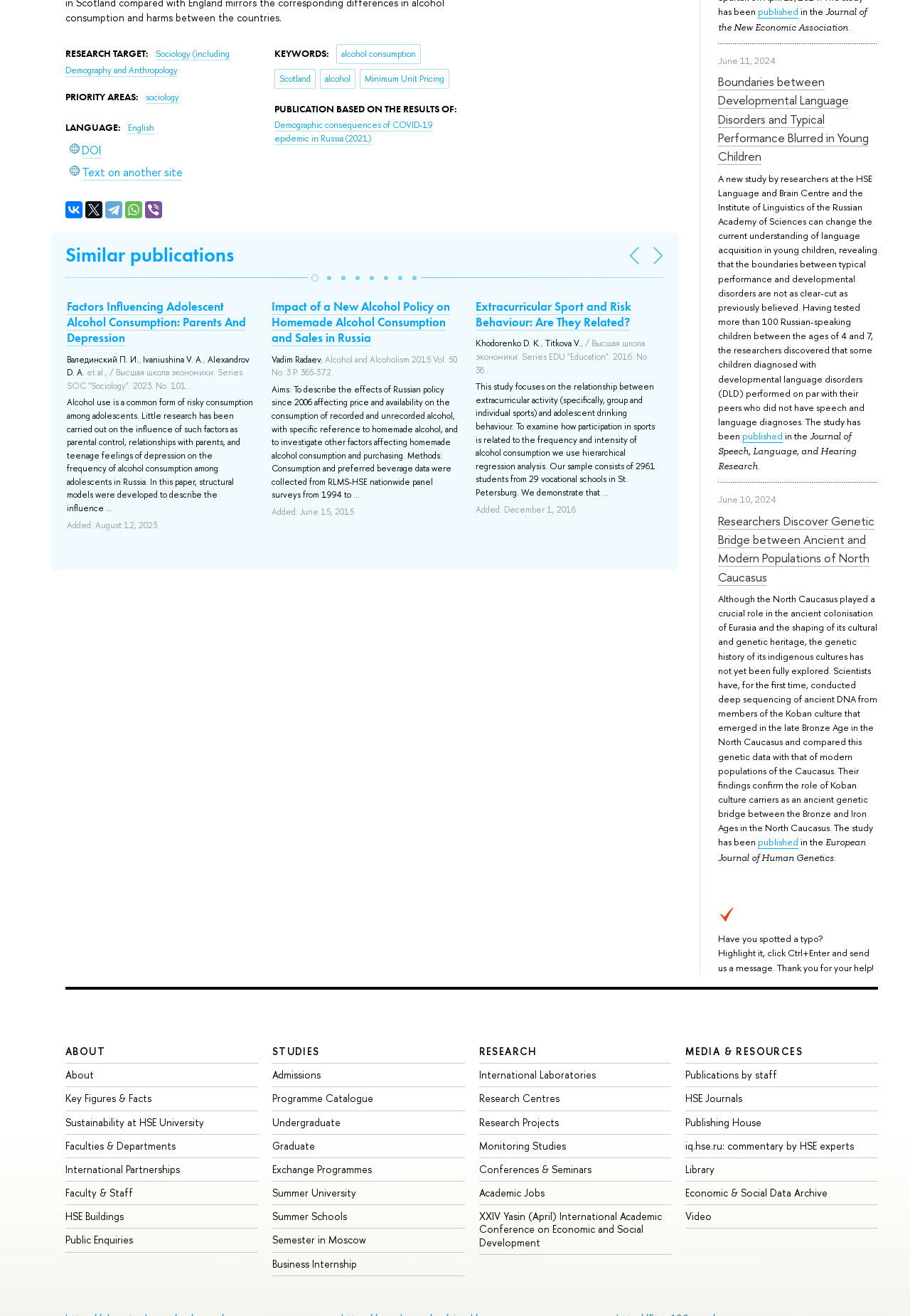Identify the bounding box coordinates of the section to be clicked to complete the task described by the following instruction: "View the 'Researchers Discover Genetic Bridge between Ancient and Modern Populations of North Caucasus' article". The coordinates should be four float numbers between 0 and 1, formatted as [left, top, right, bottom].

[0.789, 0.389, 0.961, 0.445]